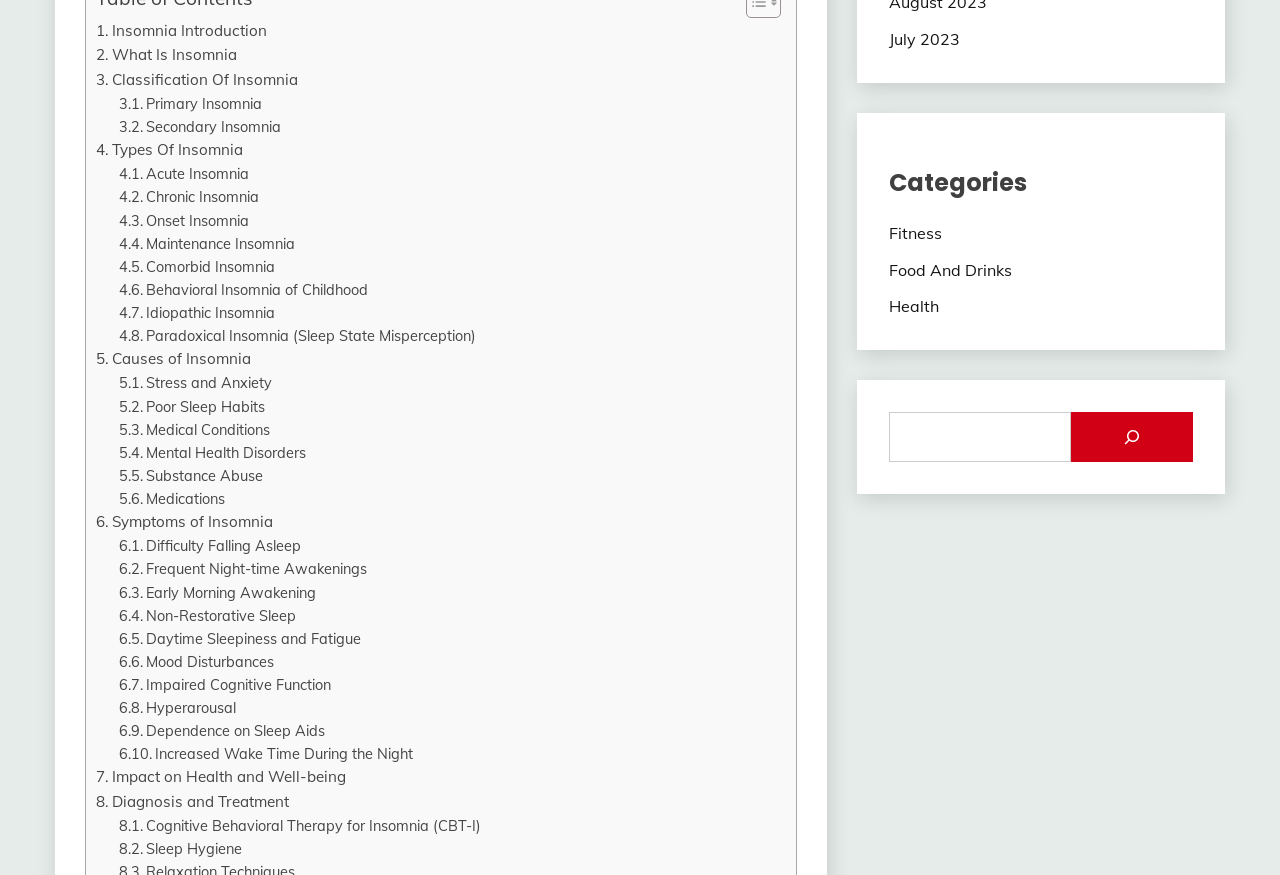Please identify the bounding box coordinates for the region that you need to click to follow this instruction: "View Symptoms of Insomnia".

[0.075, 0.583, 0.213, 0.611]